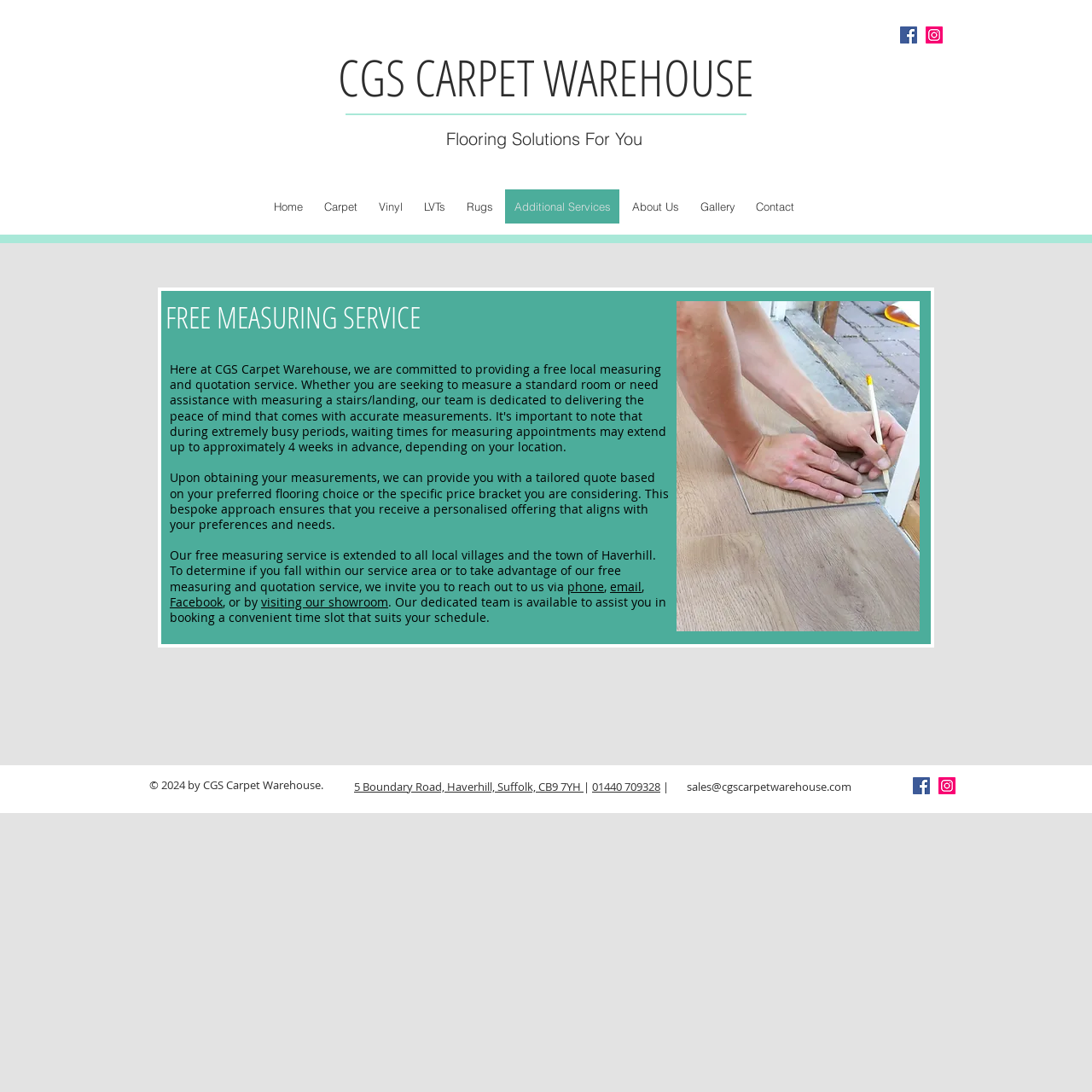Find the bounding box coordinates for the HTML element described in this sentence: "CGS CARPET WAREHOUSE". Provide the coordinates as four float numbers between 0 and 1, in the format [left, top, right, bottom].

[0.309, 0.039, 0.691, 0.102]